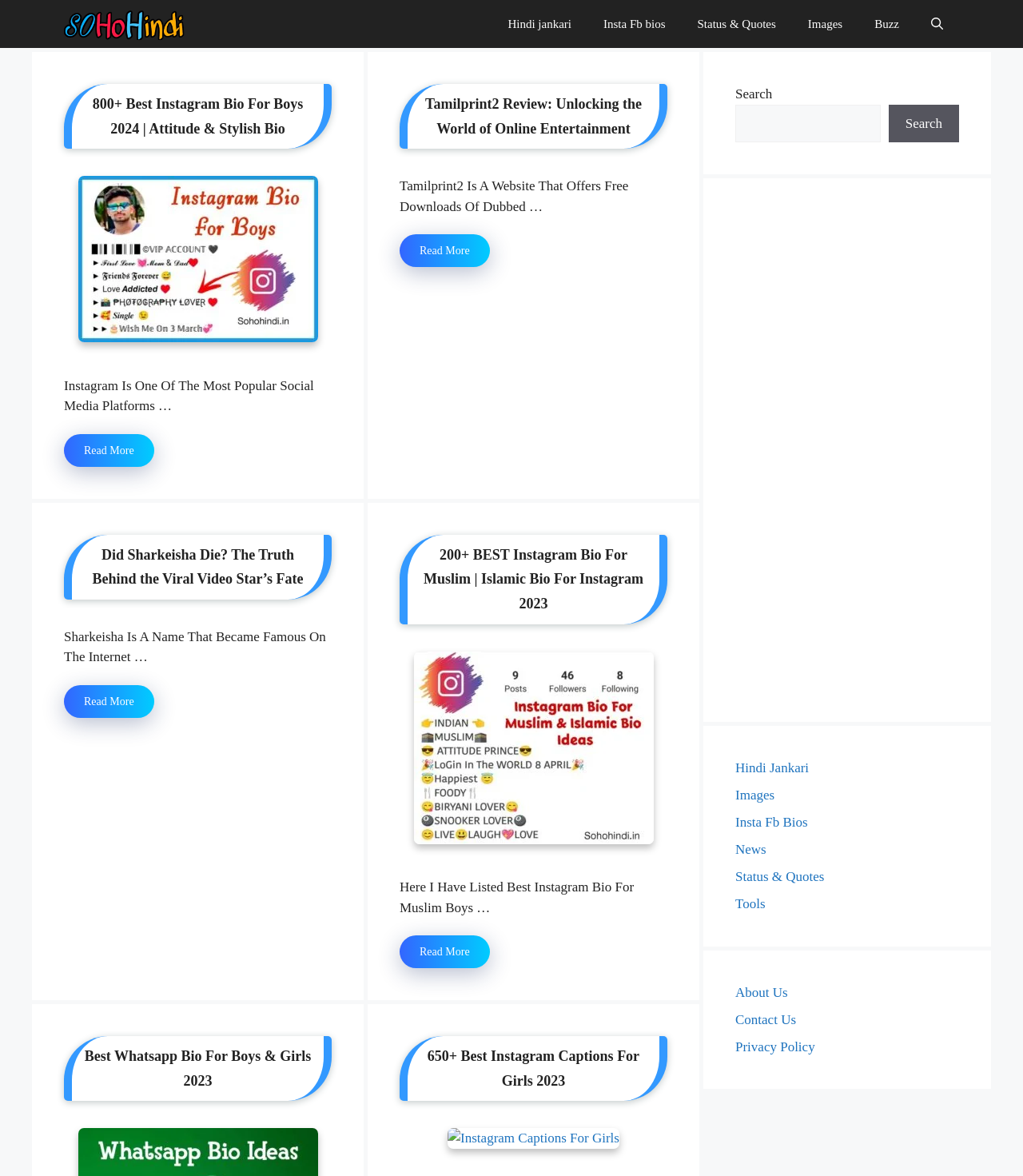Please provide a brief answer to the following inquiry using a single word or phrase:
How many articles are there on the webpage?

4